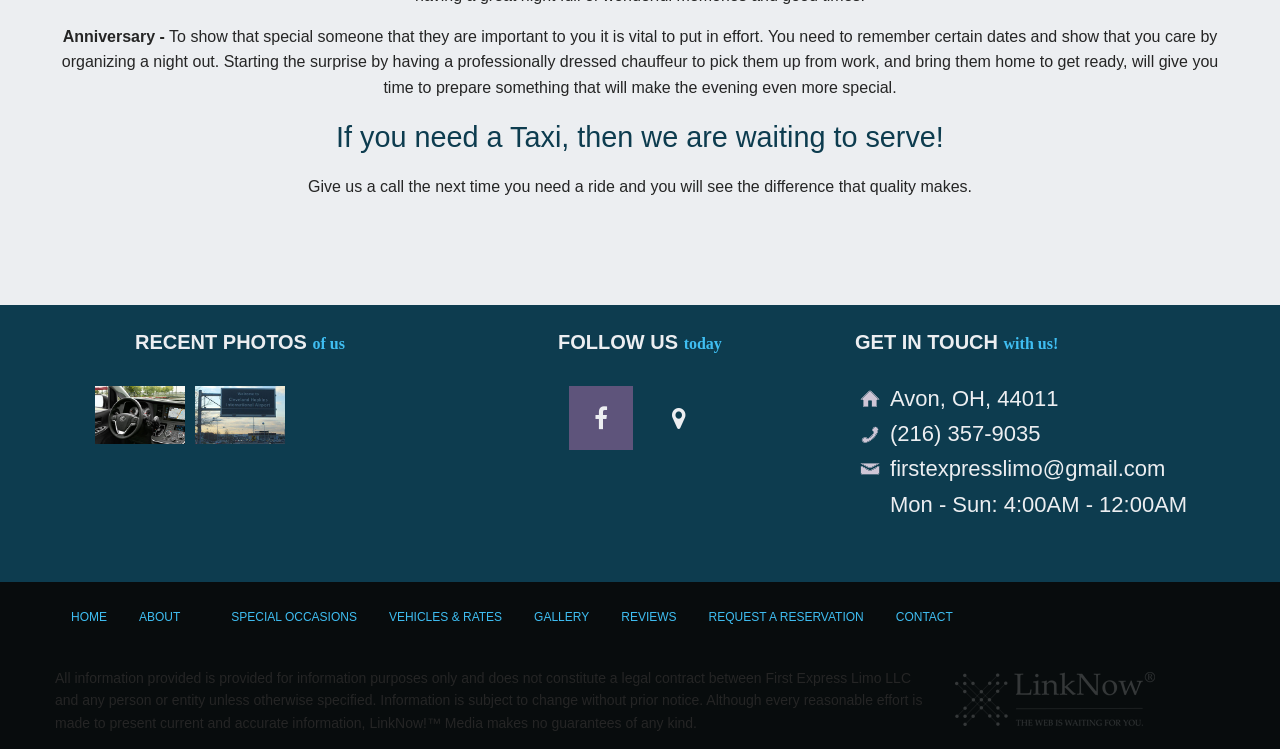Please determine the bounding box coordinates for the element that should be clicked to follow these instructions: "Follow us on social media".

[0.44, 0.551, 0.498, 0.574]